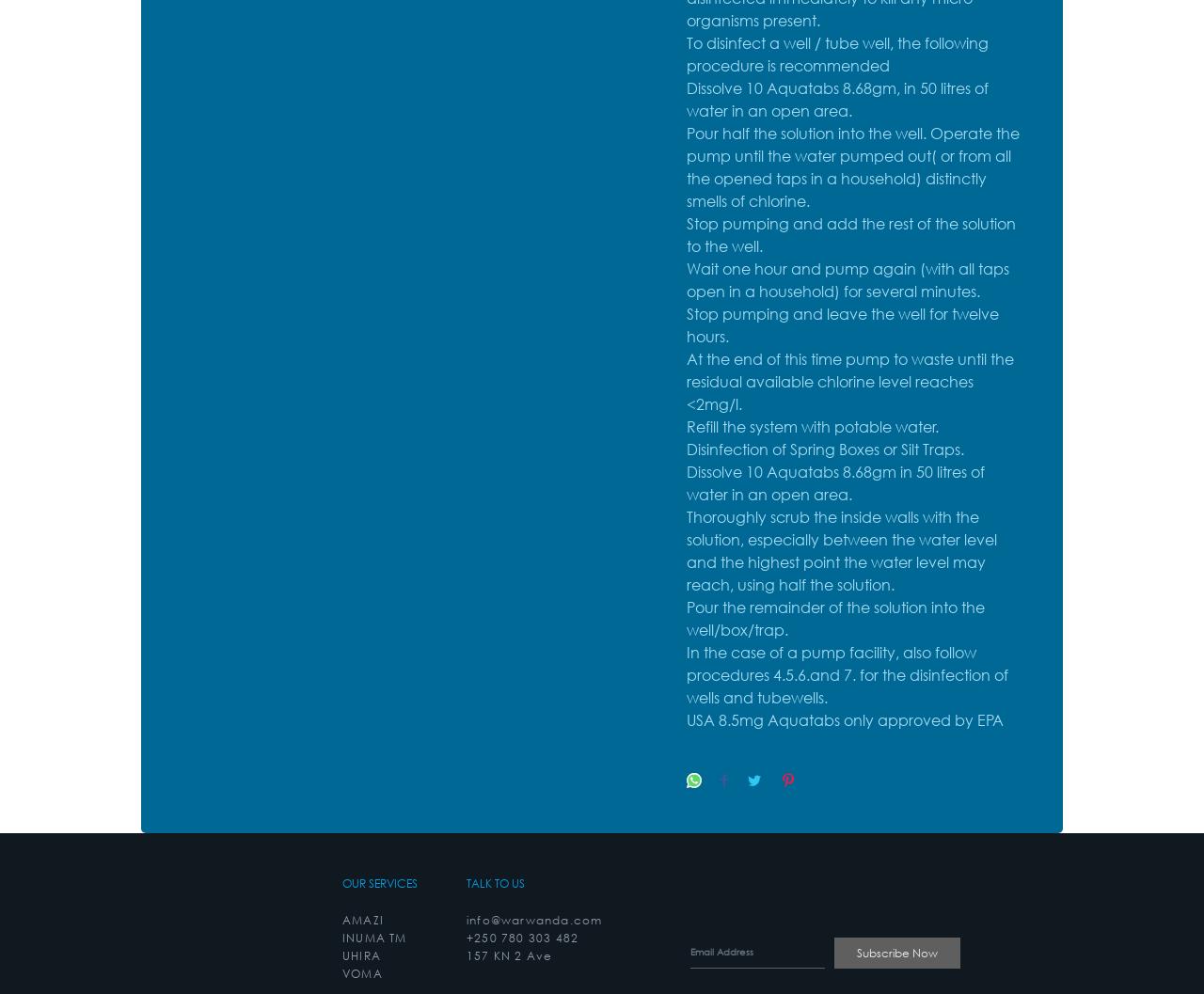What is the recommended procedure to disinfect a well? From the image, respond with a single word or brief phrase.

Dissolve 10 Aquatabs in 50 liters of water